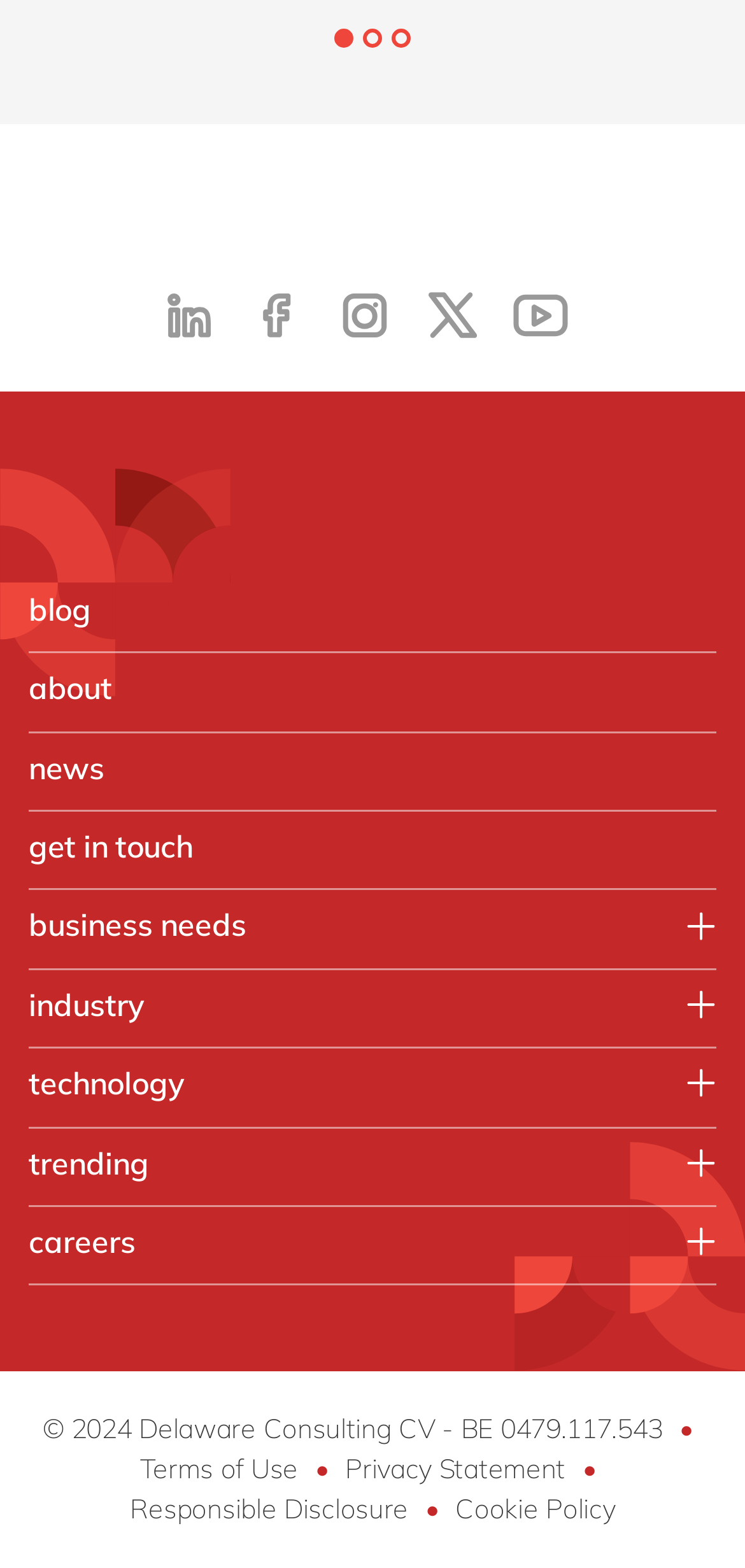Give a one-word or phrase response to the following question: What is the last link in the footer?

Cookie Policy